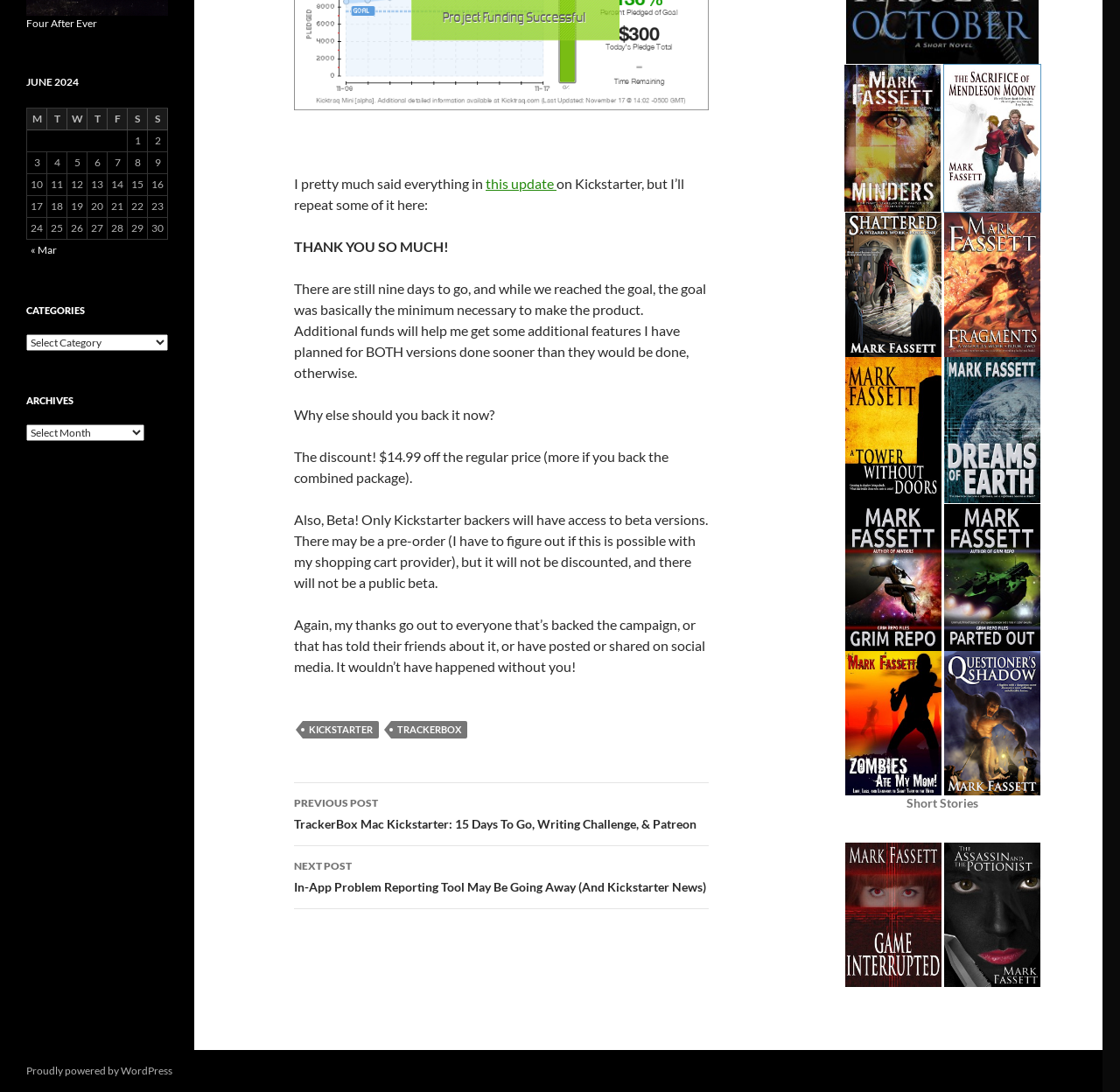Identify the bounding box of the UI element described as follows: "alt="Game Interrupted" title="Game Interrupted"". Provide the coordinates as four float numbers in the range of 0 to 1 [left, top, right, bottom].

[0.754, 0.83, 0.84, 0.843]